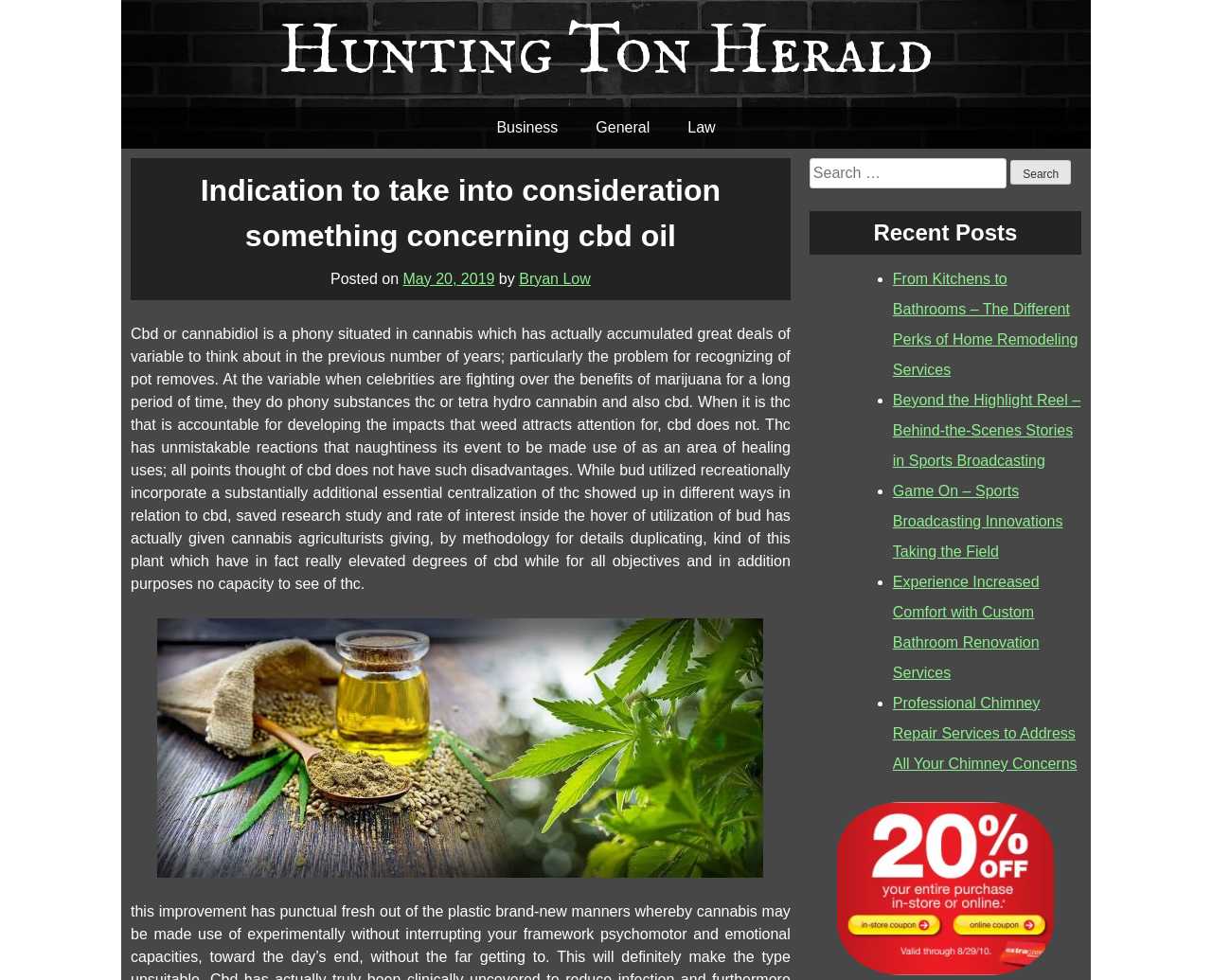Answer the question in a single word or phrase:
What is the topic of the article?

CBD oil